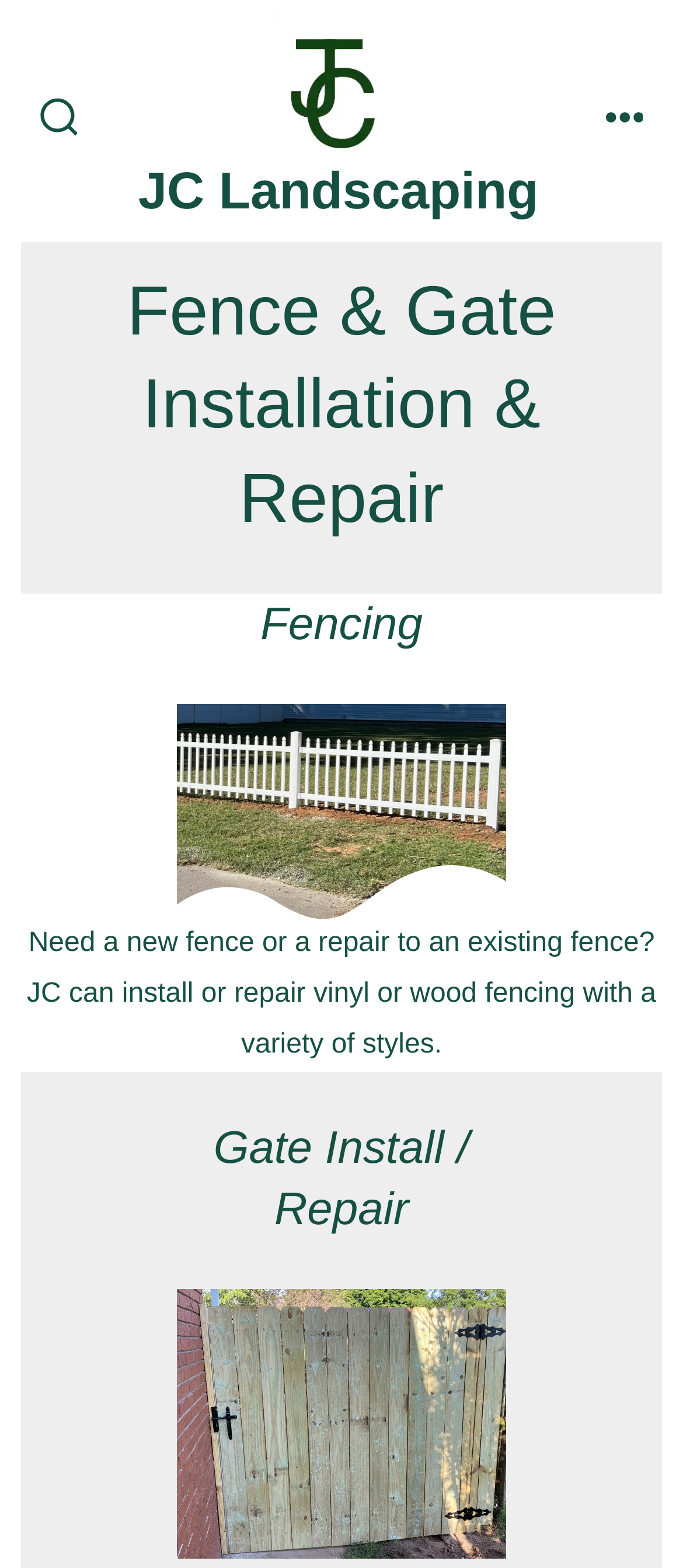What is the material of the fencing mentioned on the webpage?
Using the image, elaborate on the answer with as much detail as possible.

The webpage mentions that JC Landscaping can install or repair vinyl or wood fencing with a variety of styles, indicating that these are the materials used for fencing.